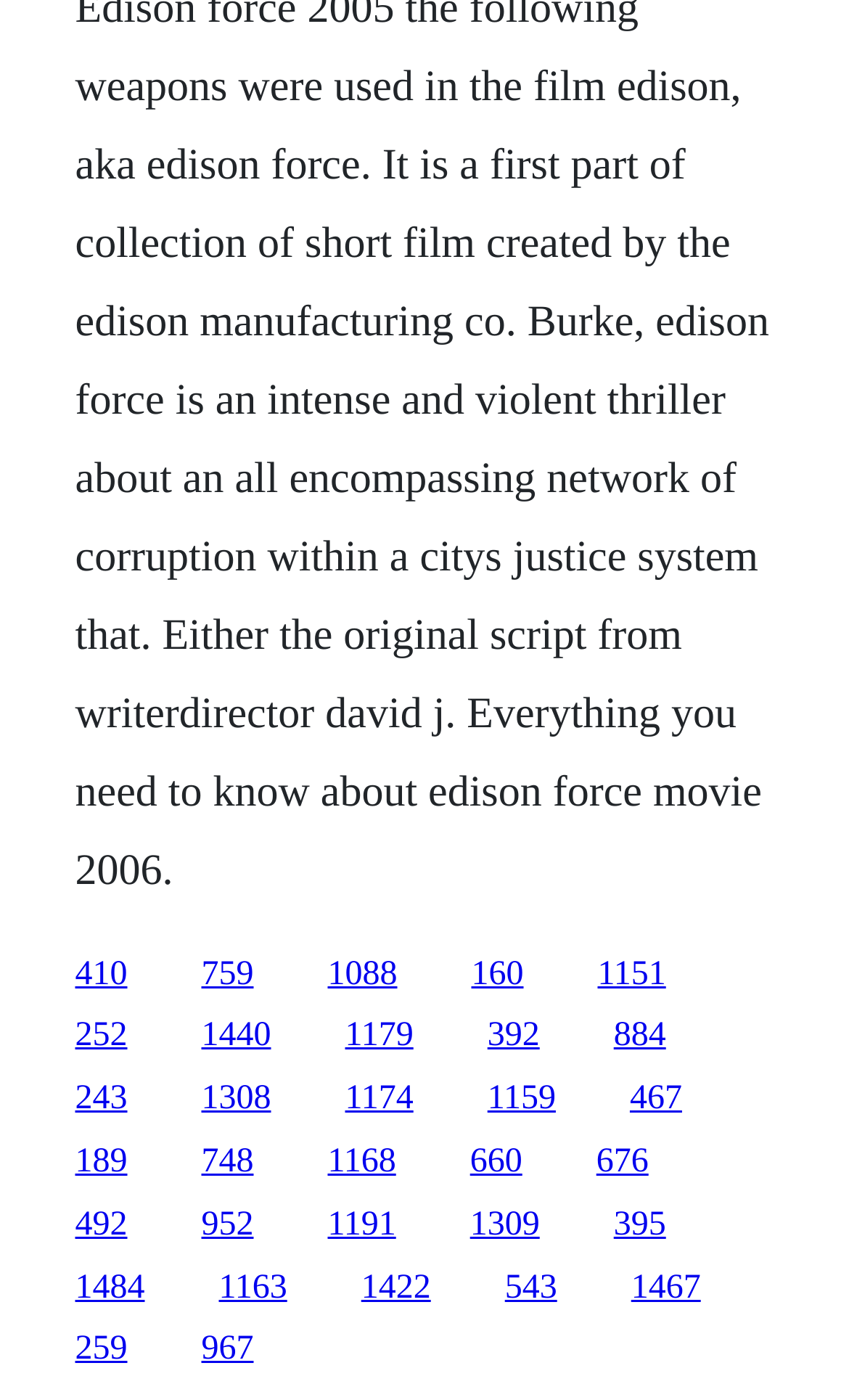What is the horizontal position of the last link?
Examine the screenshot and reply with a single word or phrase.

0.088